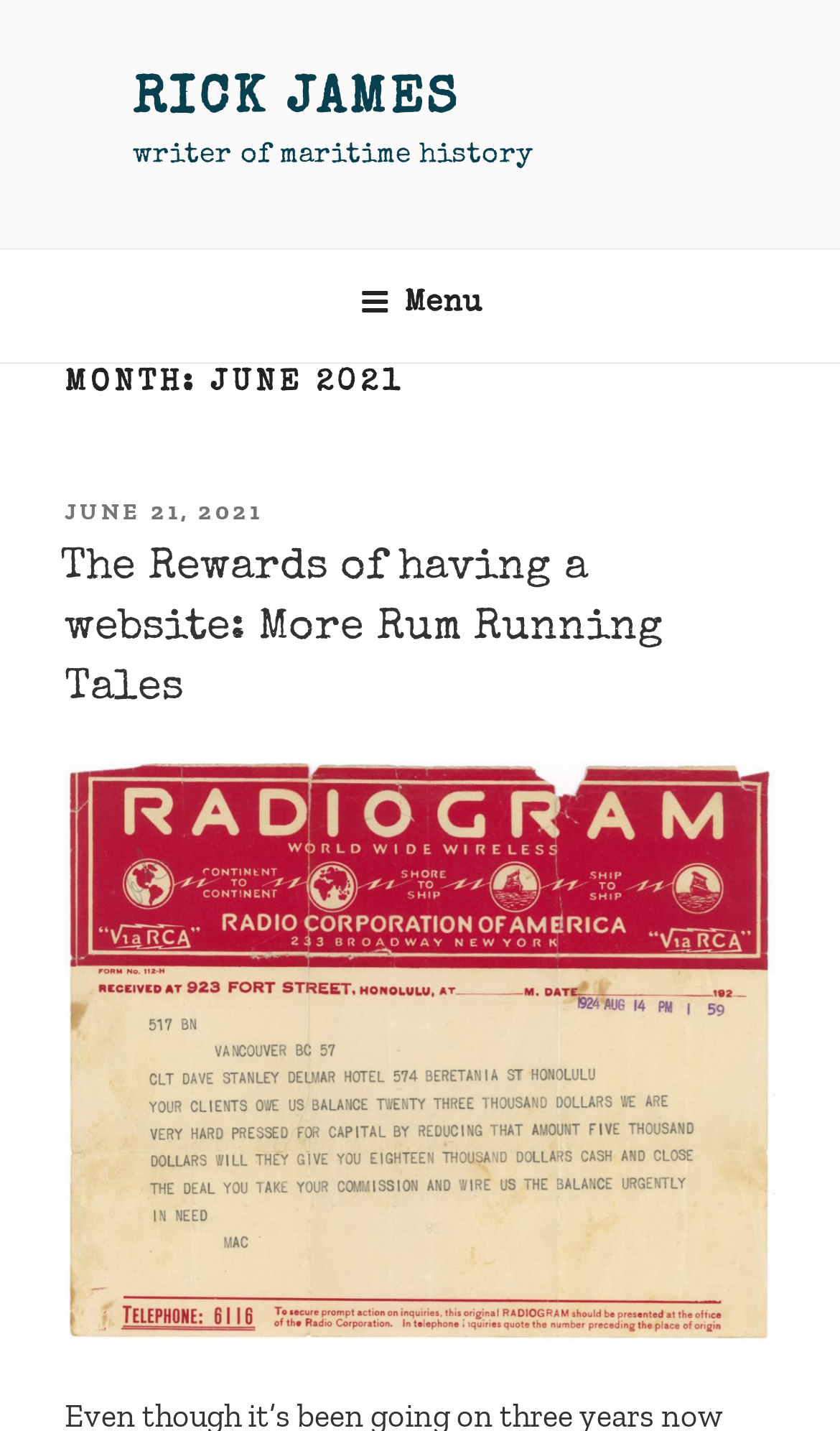Determine the bounding box coordinates for the UI element matching this description: "alt="radiogram"".

[0.077, 0.915, 0.923, 0.942]